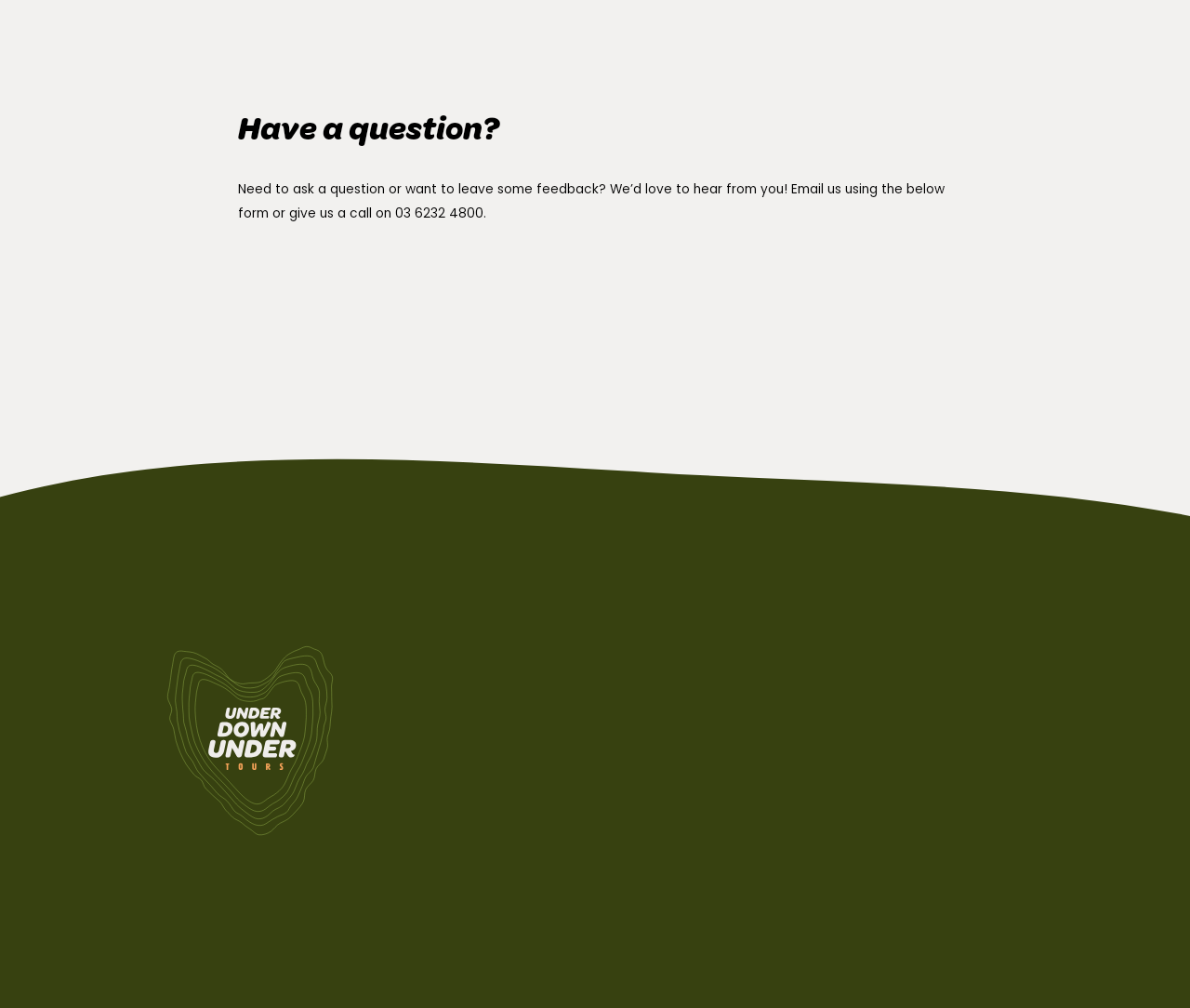Give a one-word or short phrase answer to the question: 
What is the phone number to contact?

03 6232 4800